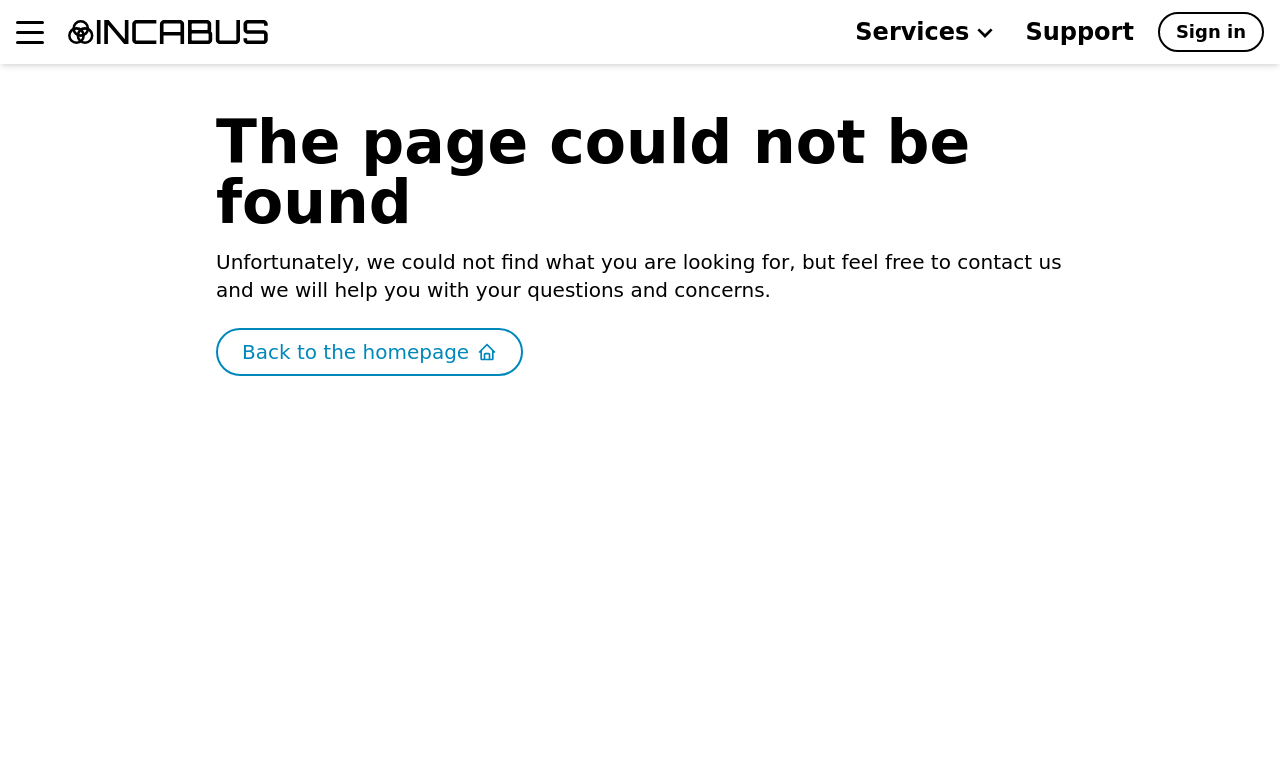Offer a meticulous caption that includes all visible features of the webpage.

The webpage displays a "Page Not Found" message, with a prominent heading "The page could not be found" located near the top center of the page. Below this heading, a paragraph of text explains that the requested content could not be found, but offers assistance through contact. 

At the top left corner, there is a small button. Next to it, a link with an accompanying image is positioned. 

A horizontal menubar is situated near the top right corner, containing three links: "Services", "Support", and "Sign in". Each link has an associated image. 

Further down the page, a link "Back to the homepage" is placed, accompanied by a small image.